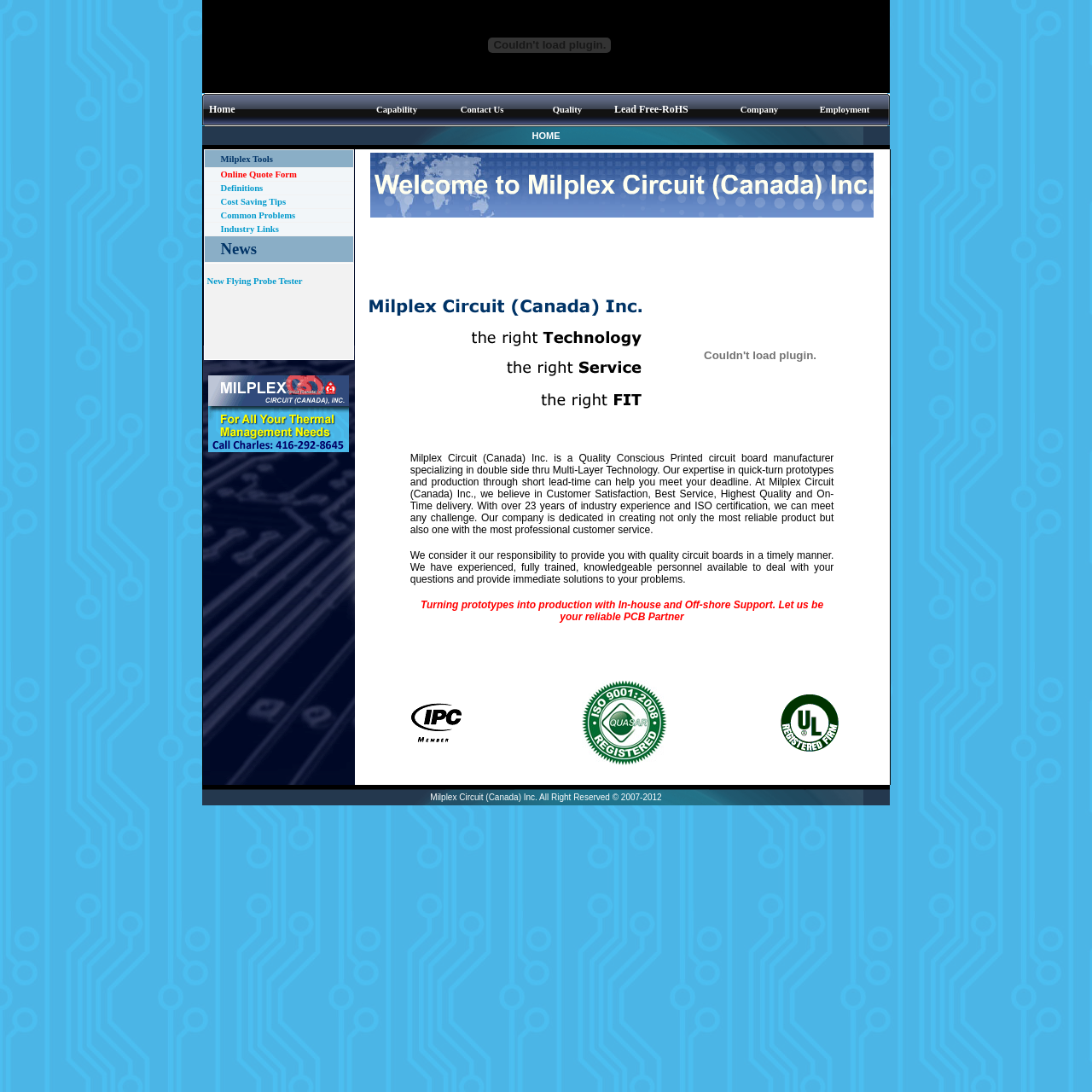Identify the bounding box coordinates for the element that needs to be clicked to fulfill this instruction: "Explore Company". Provide the coordinates in the format of four float numbers between 0 and 1: [left, top, right, bottom].

[0.656, 0.088, 0.734, 0.113]